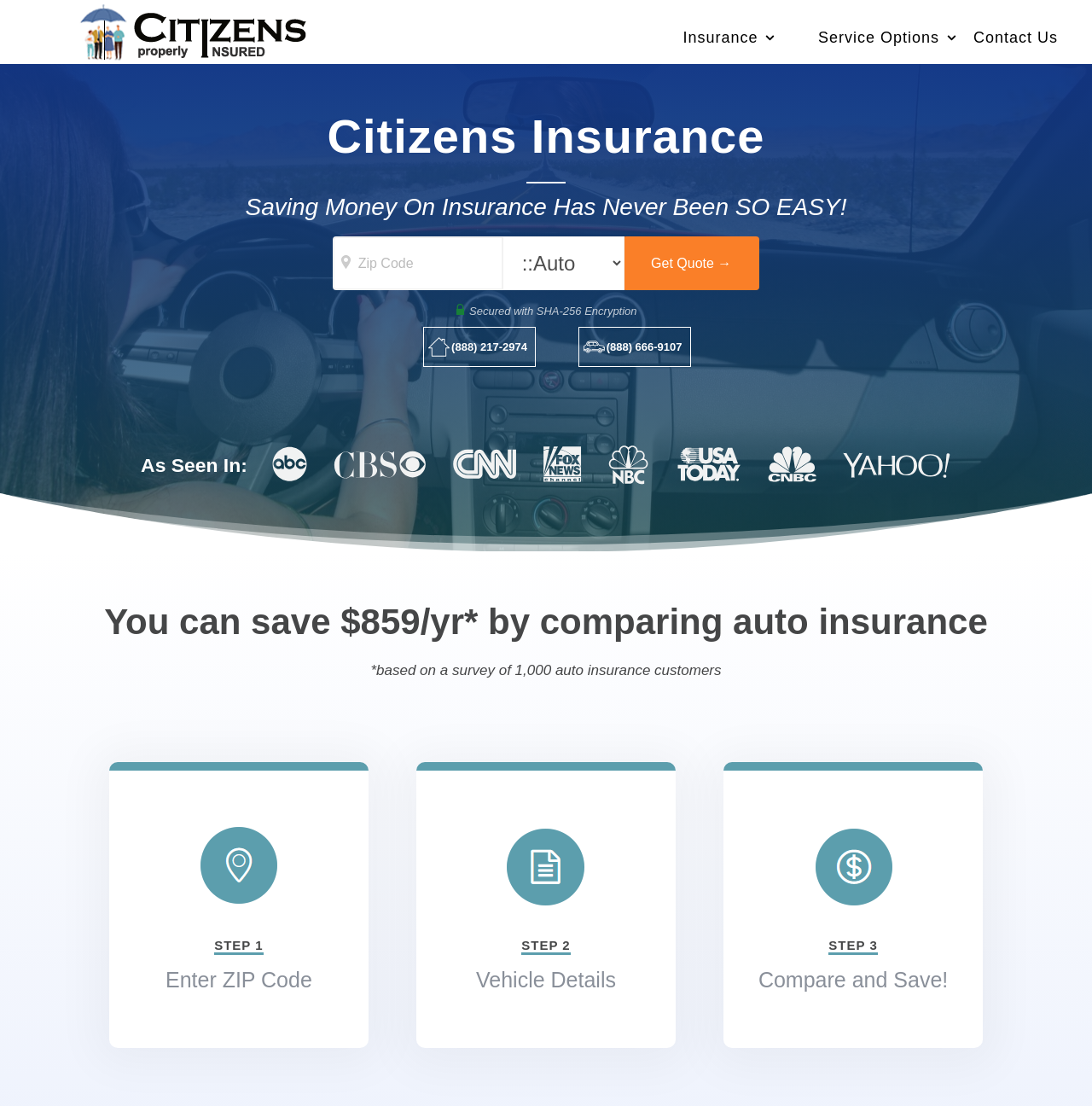Provide the bounding box coordinates of the HTML element this sentence describes: "value="Get Quote →"". The bounding box coordinates consist of four float numbers between 0 and 1, i.e., [left, top, right, bottom].

[0.57, 0.214, 0.696, 0.262]